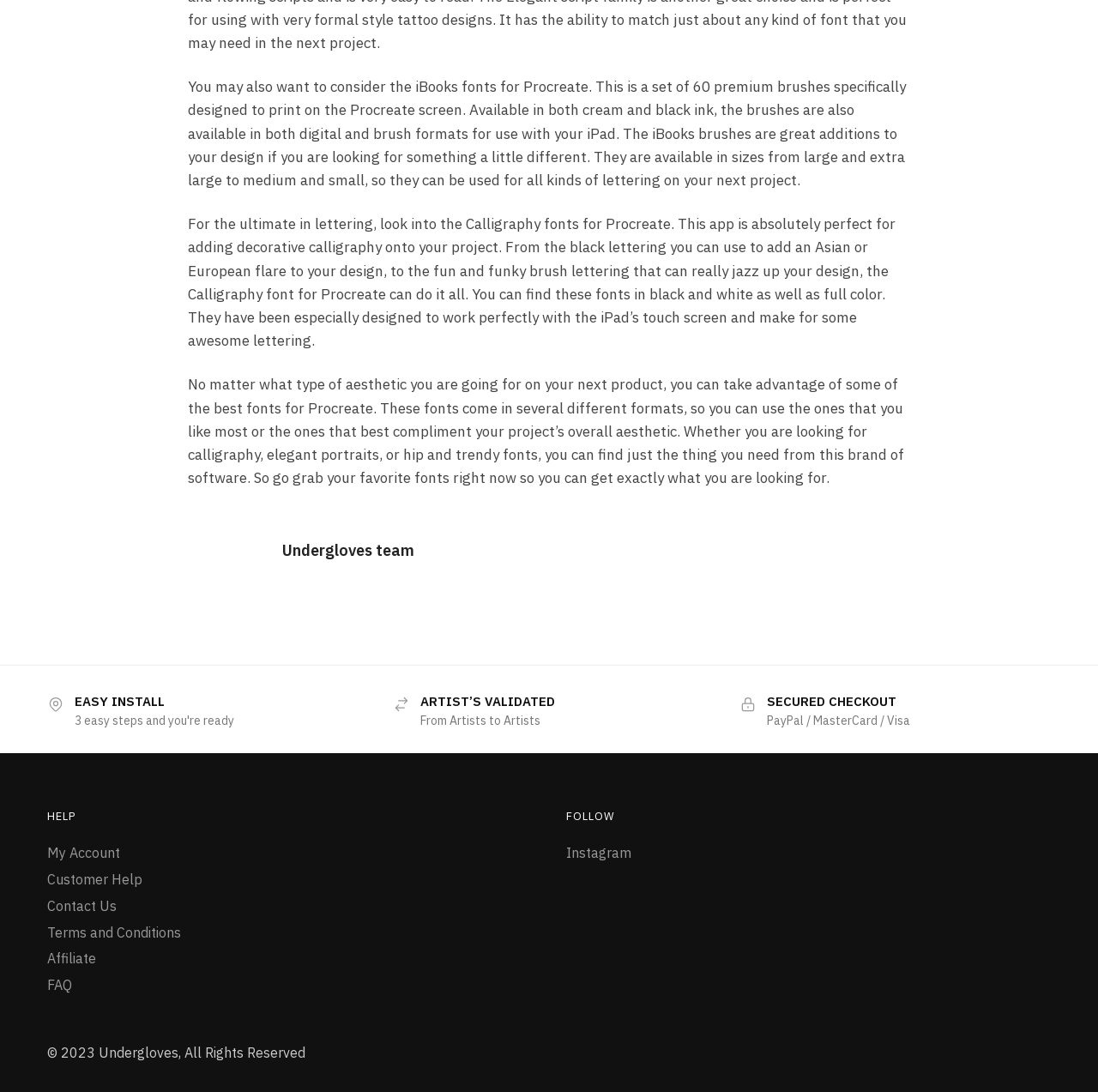Find the bounding box coordinates of the UI element according to this description: "Uncategorized".

None